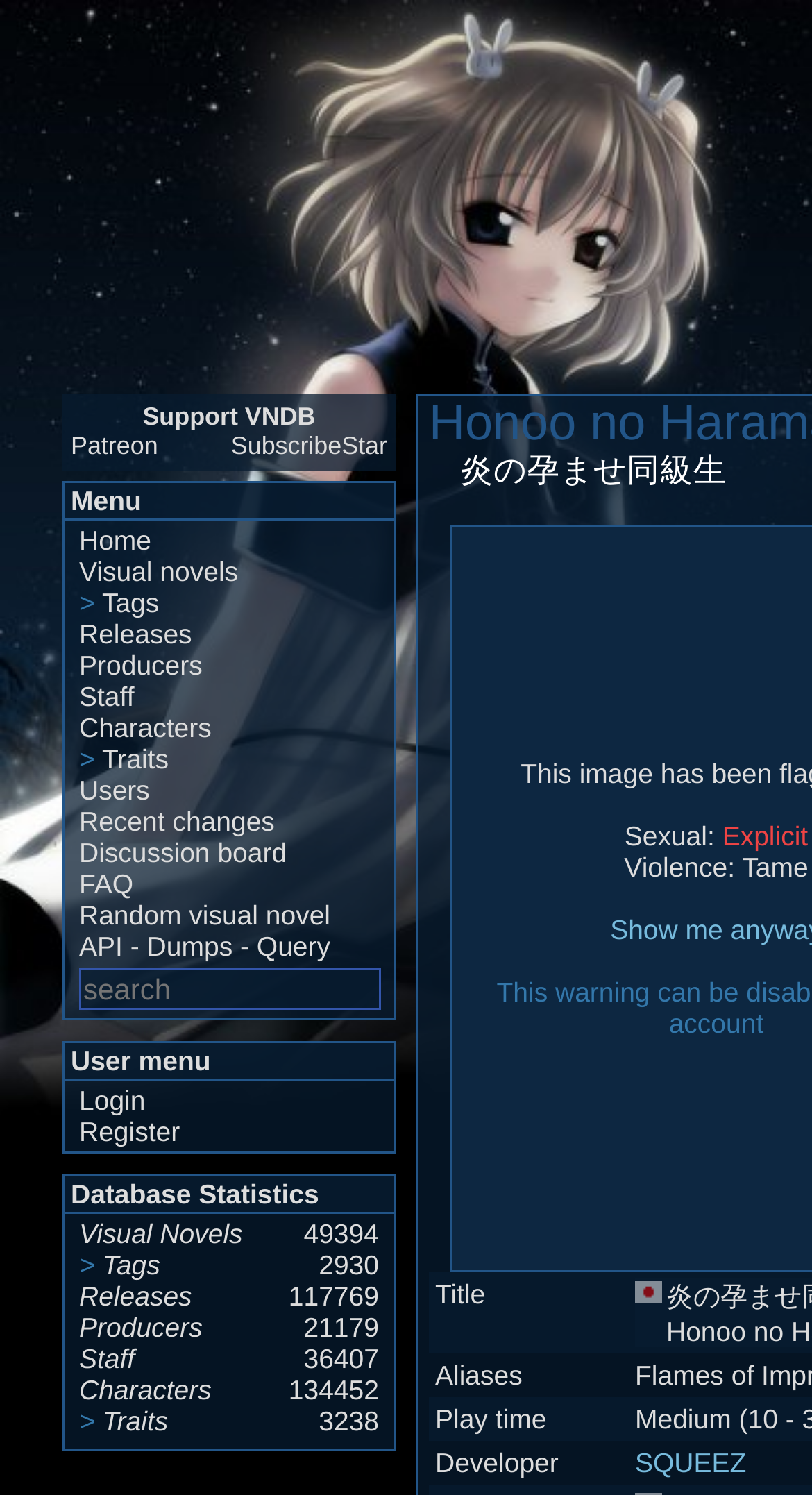What is the type of the 'User menu'?
Please provide a single word or phrase based on the screenshot.

heading